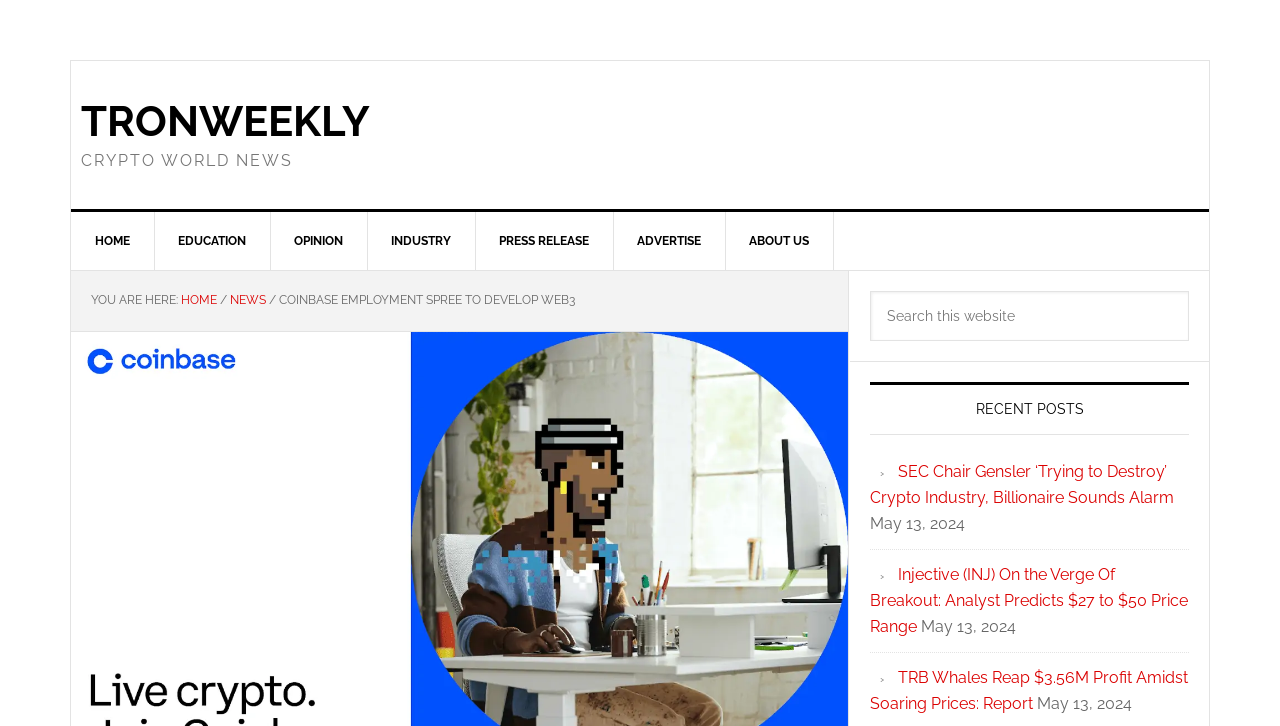Please mark the bounding box coordinates of the area that should be clicked to carry out the instruction: "Read the news about Coinbase employment spree to develop Web3".

[0.216, 0.404, 0.449, 0.423]